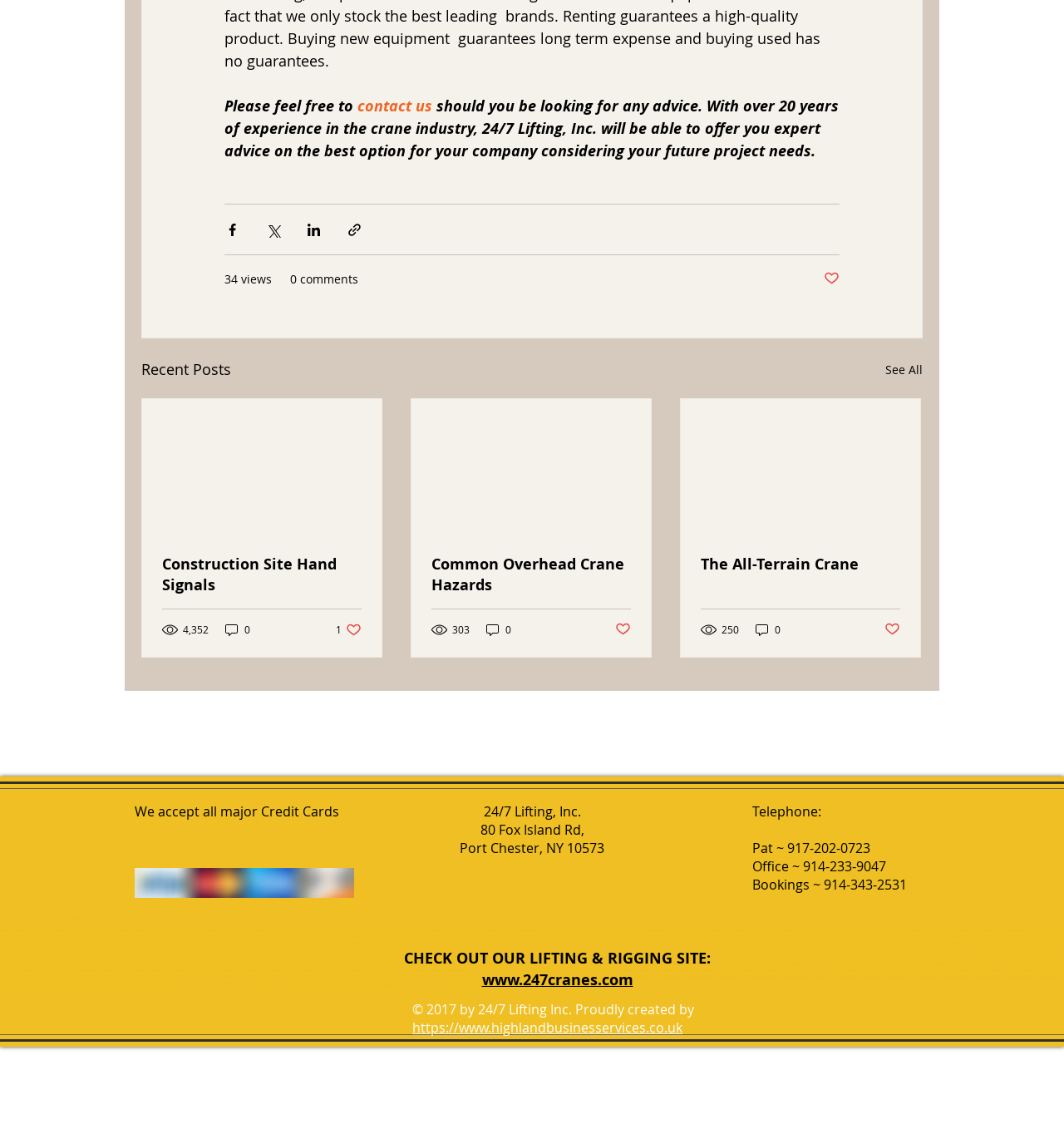What is the purpose of the 'Share via' buttons?
Answer the question with as much detail as you can, using the image as a reference.

The 'Share via' buttons, including 'Share via Facebook', 'Share via Twitter', and 'Share via LinkedIn', are likely used to share content from the webpage on social media platforms.